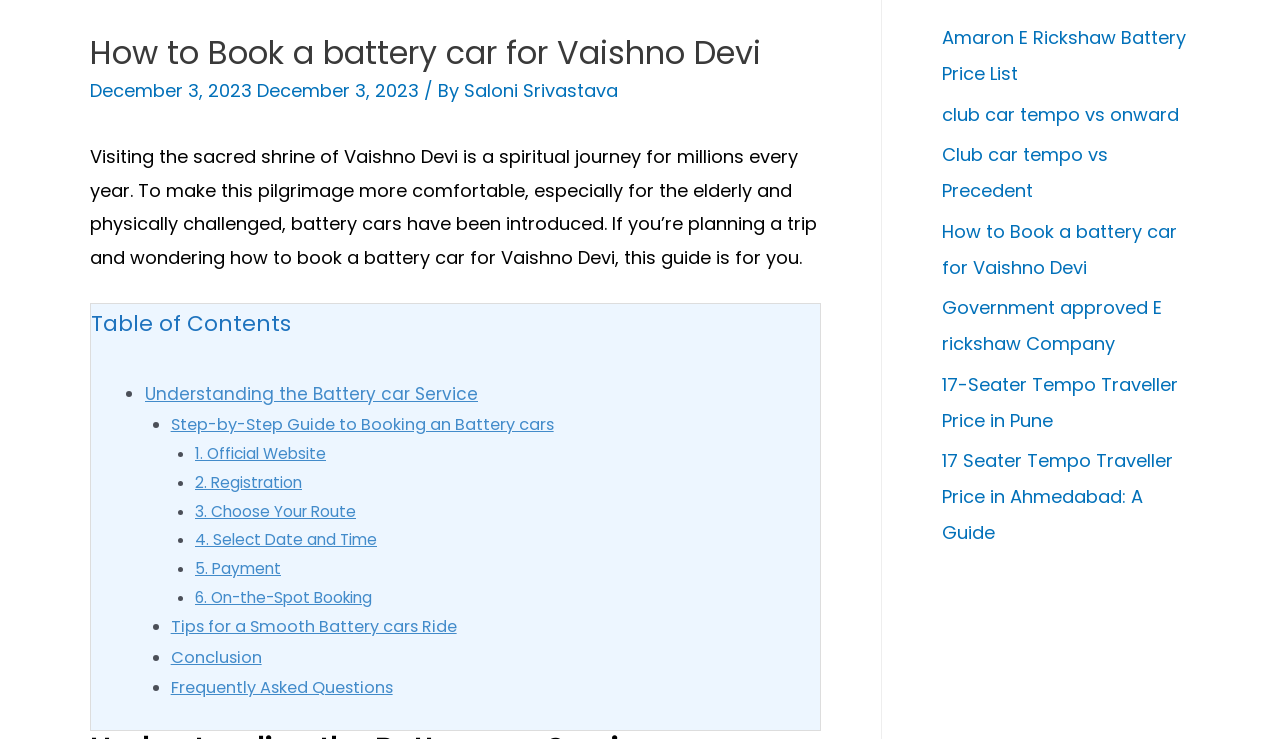Provide the bounding box coordinates for the UI element that is described as: "5. Payment".

[0.152, 0.755, 0.22, 0.784]